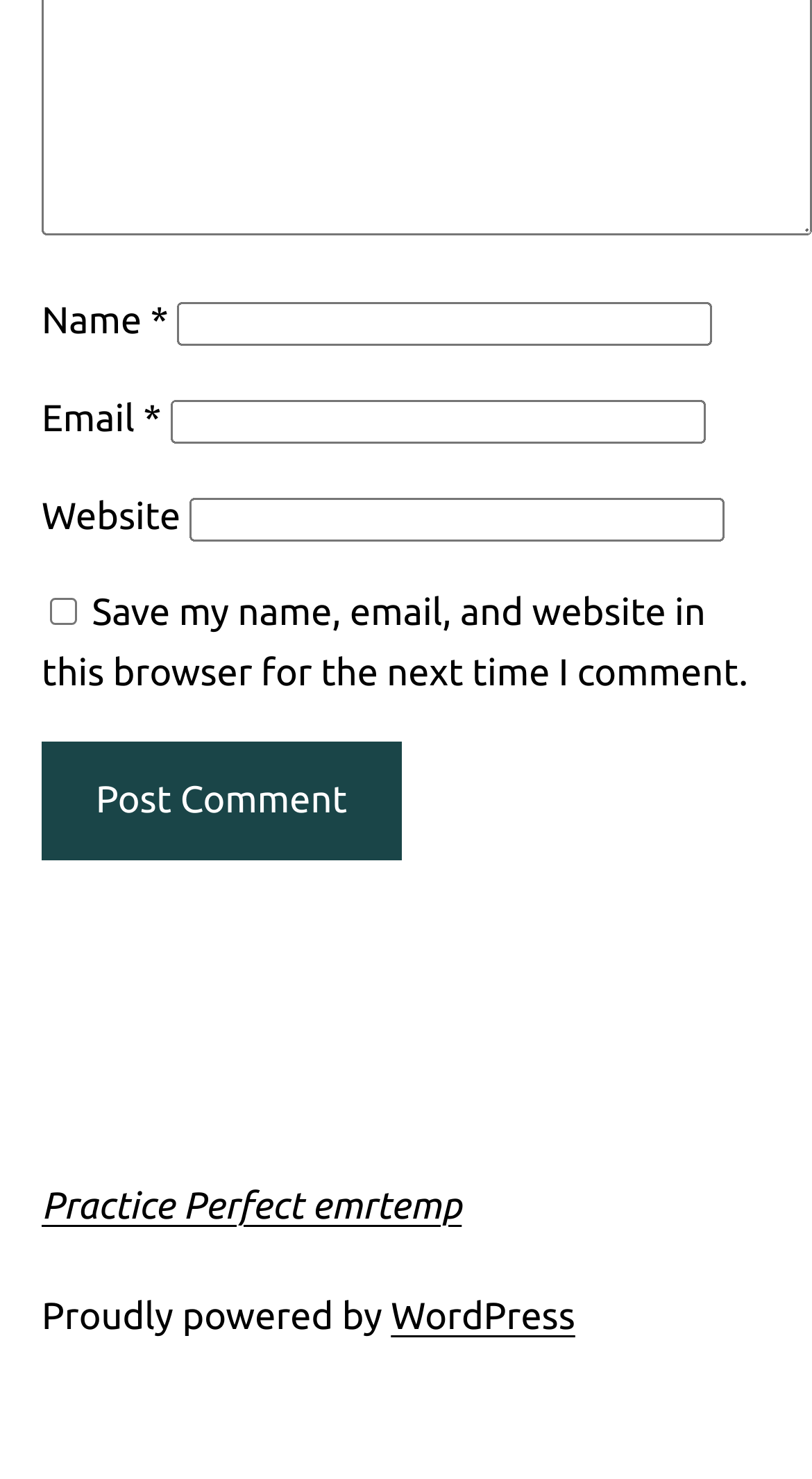Please specify the bounding box coordinates in the format (top-left x, top-left y, bottom-right x, bottom-right y), with values ranging from 0 to 1. Identify the bounding box for the UI component described as follows: Privacy Policy

None